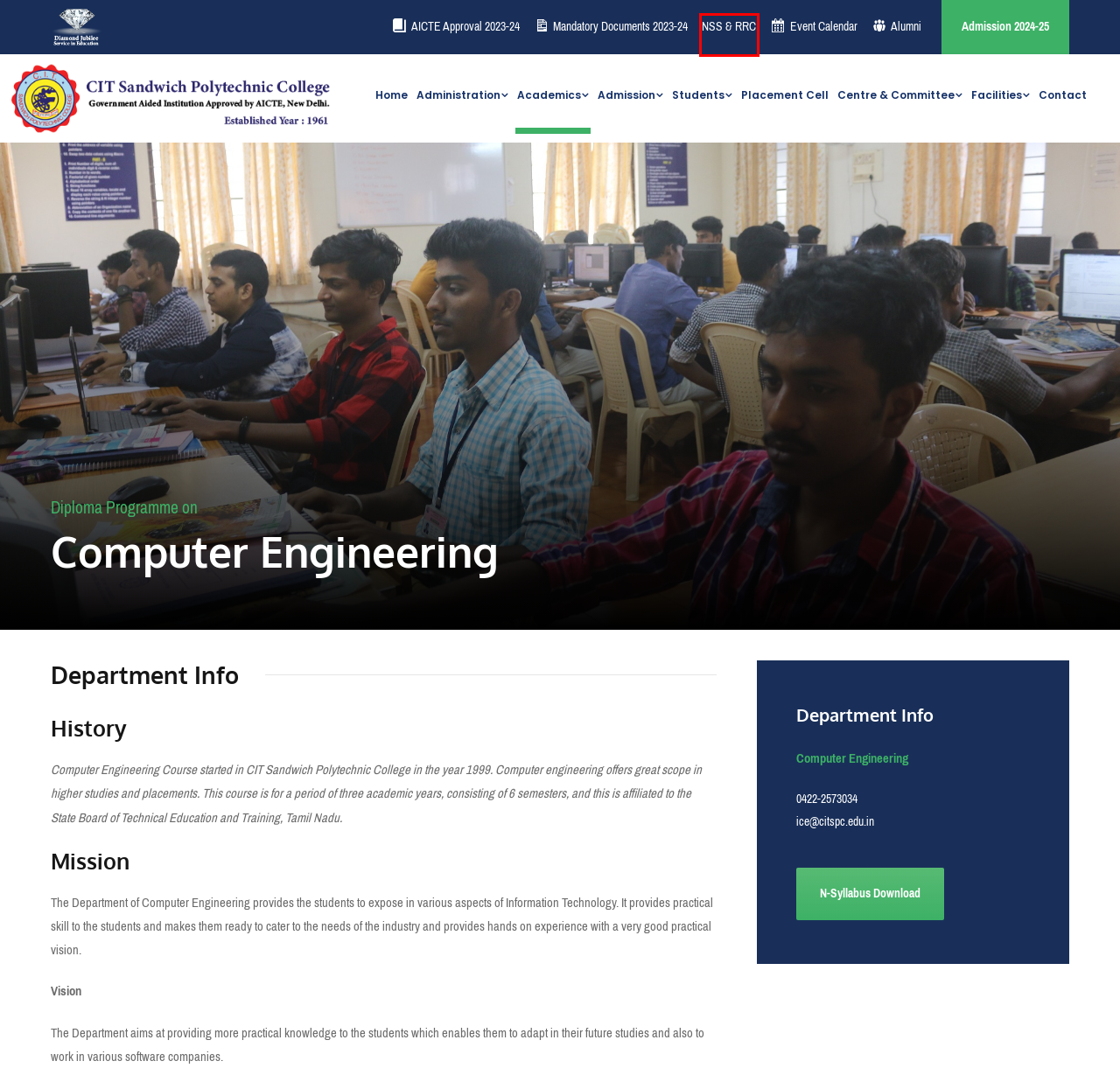Look at the screenshot of a webpage that includes a red bounding box around a UI element. Select the most appropriate webpage description that matches the page seen after clicking the highlighted element. Here are the candidates:
A. CIT Sandwich Polytechnic College, Coimbatore - CIT Sandwich Polytechnic College
B. Placement Cell - CIT Sandwich Polytechnic College
C. Student Scholarships - CIT Sandwich Polytechnic College
D. Alumni – CITSPC - CIT Sandwich Polytechnic College
E. NSS & RRC - CIT Sandwich Polytechnic College
F. Contact - CIT Sandwich Polytechnic College
G. Committee - CIT Sandwich Polytechnic College
H. Transport - CIT Sandwich Polytechnic College

E